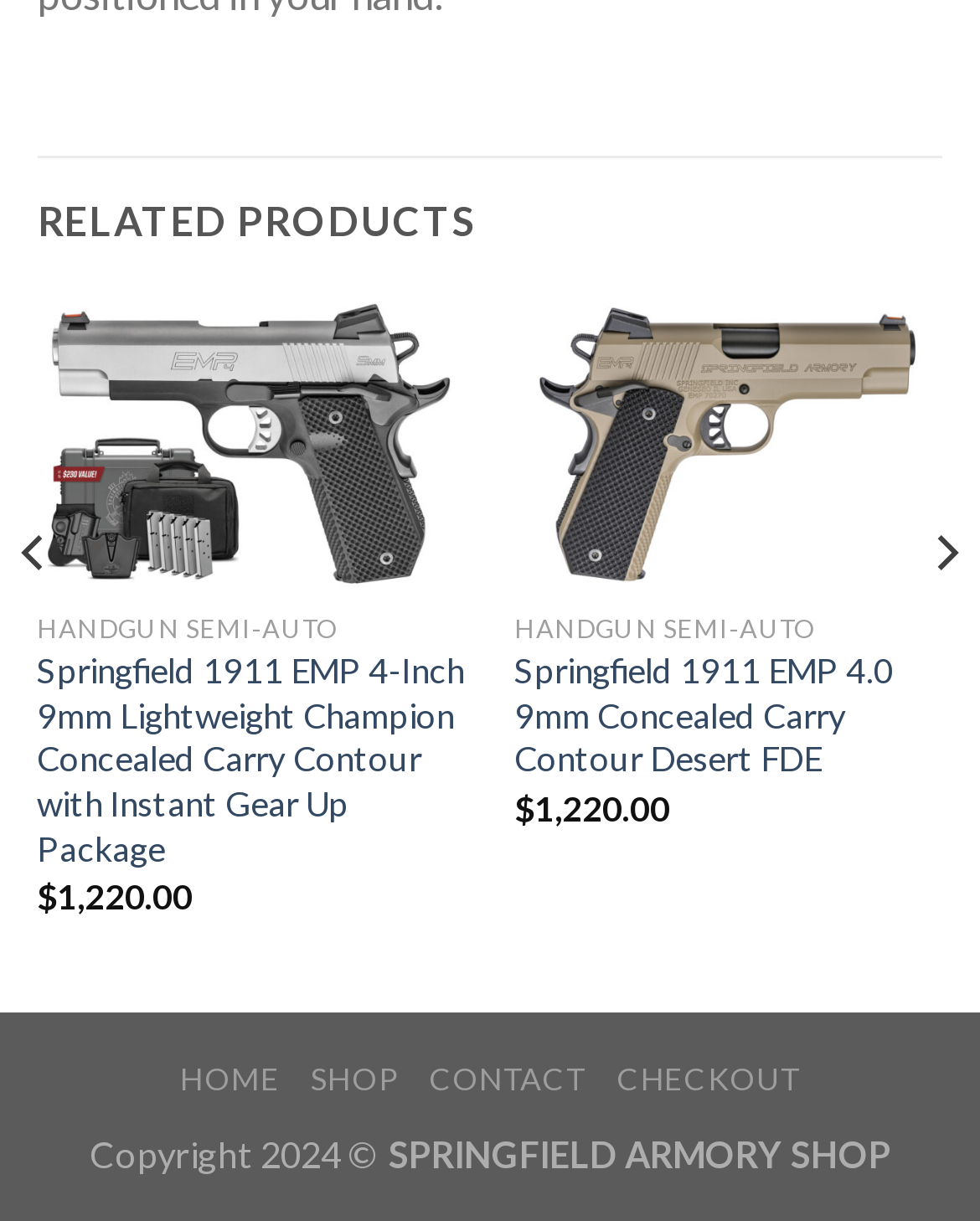Please answer the following query using a single word or phrase: 
How many navigation links are present at the bottom of the webpage?

4